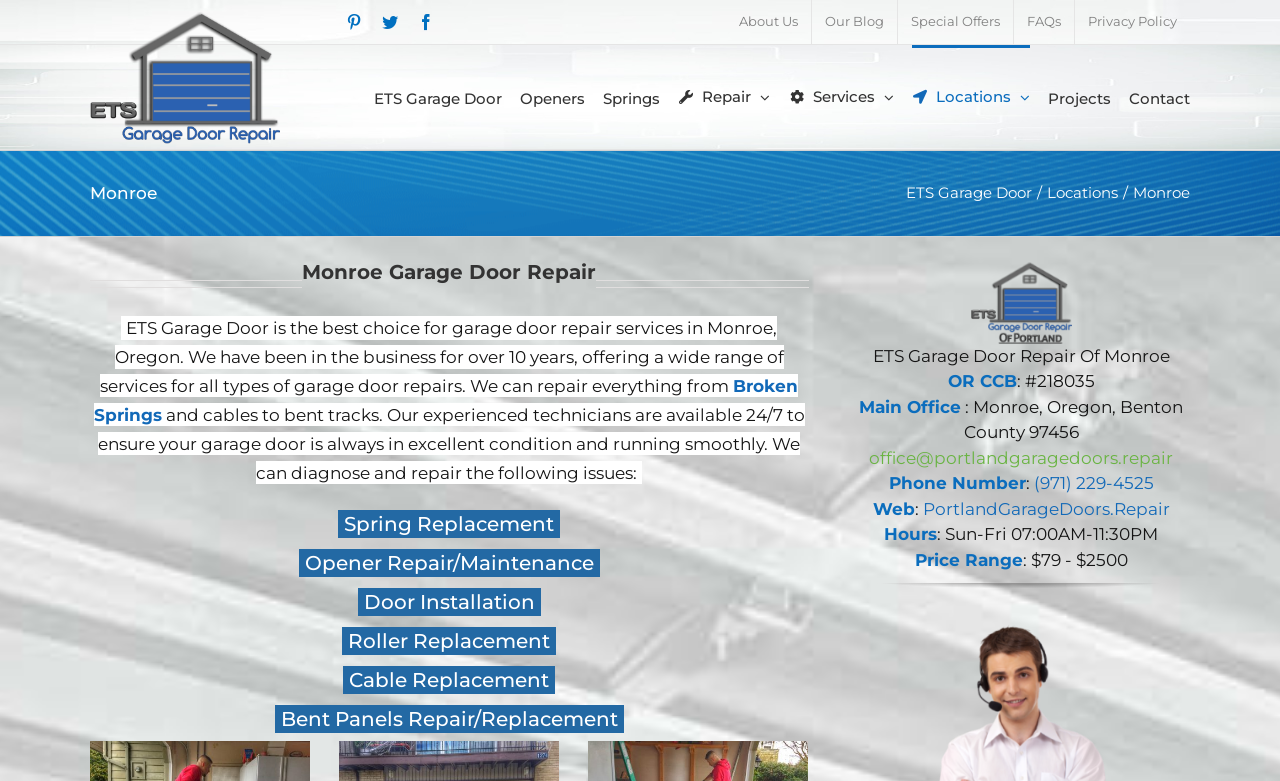Please determine the bounding box coordinates of the element to click on in order to accomplish the following task: "Navigate to About Us page". Ensure the coordinates are four float numbers ranging from 0 to 1, i.e., [left, top, right, bottom].

[0.567, 0.0, 0.634, 0.056]